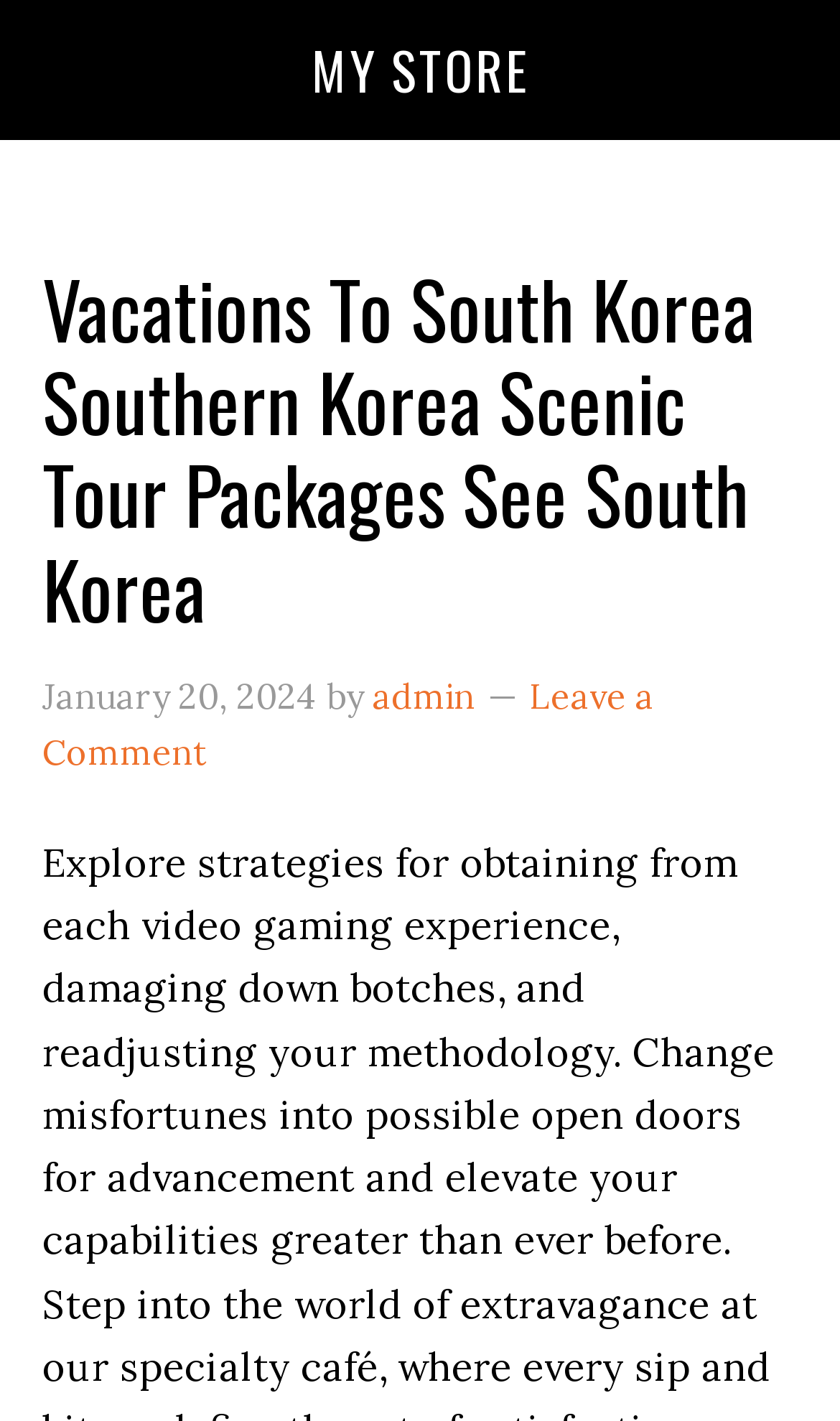Find the bounding box coordinates for the UI element that matches this description: "Leave a Comment".

[0.05, 0.474, 0.778, 0.544]